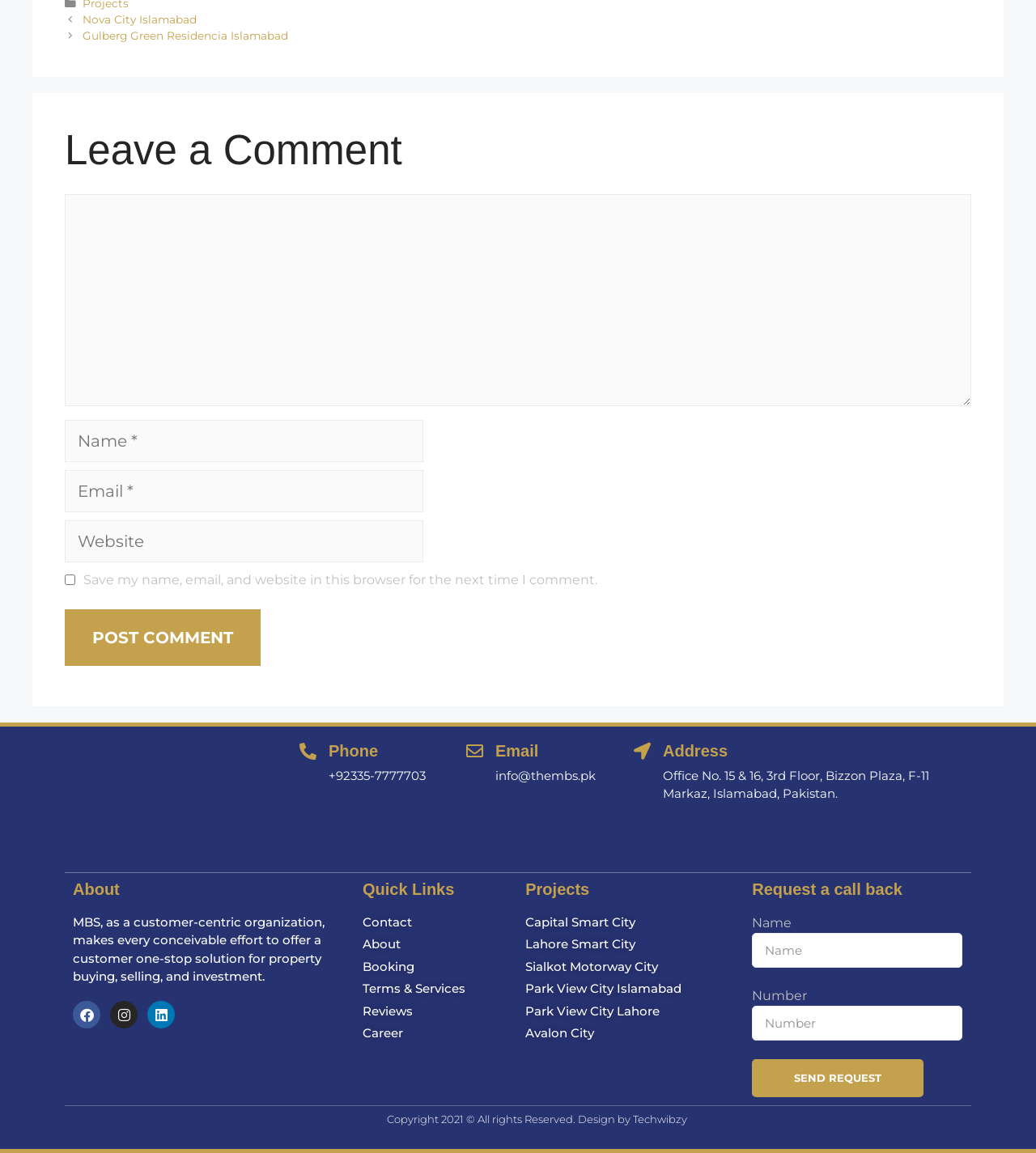Answer with a single word or phrase: 
What is the name of the company?

MBS